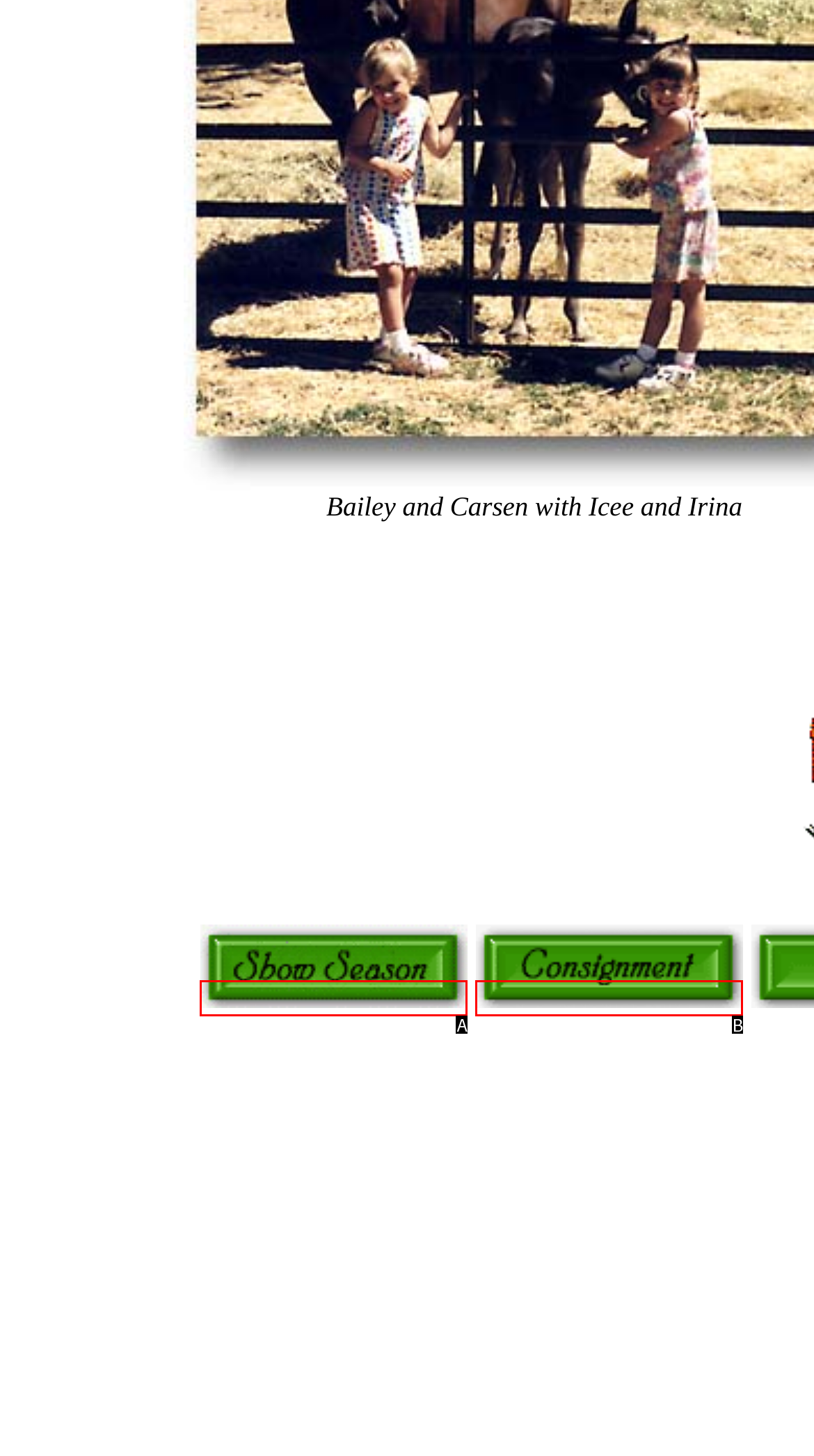Look at the description: alt="Show Season Photos"
Determine the letter of the matching UI element from the given choices.

A